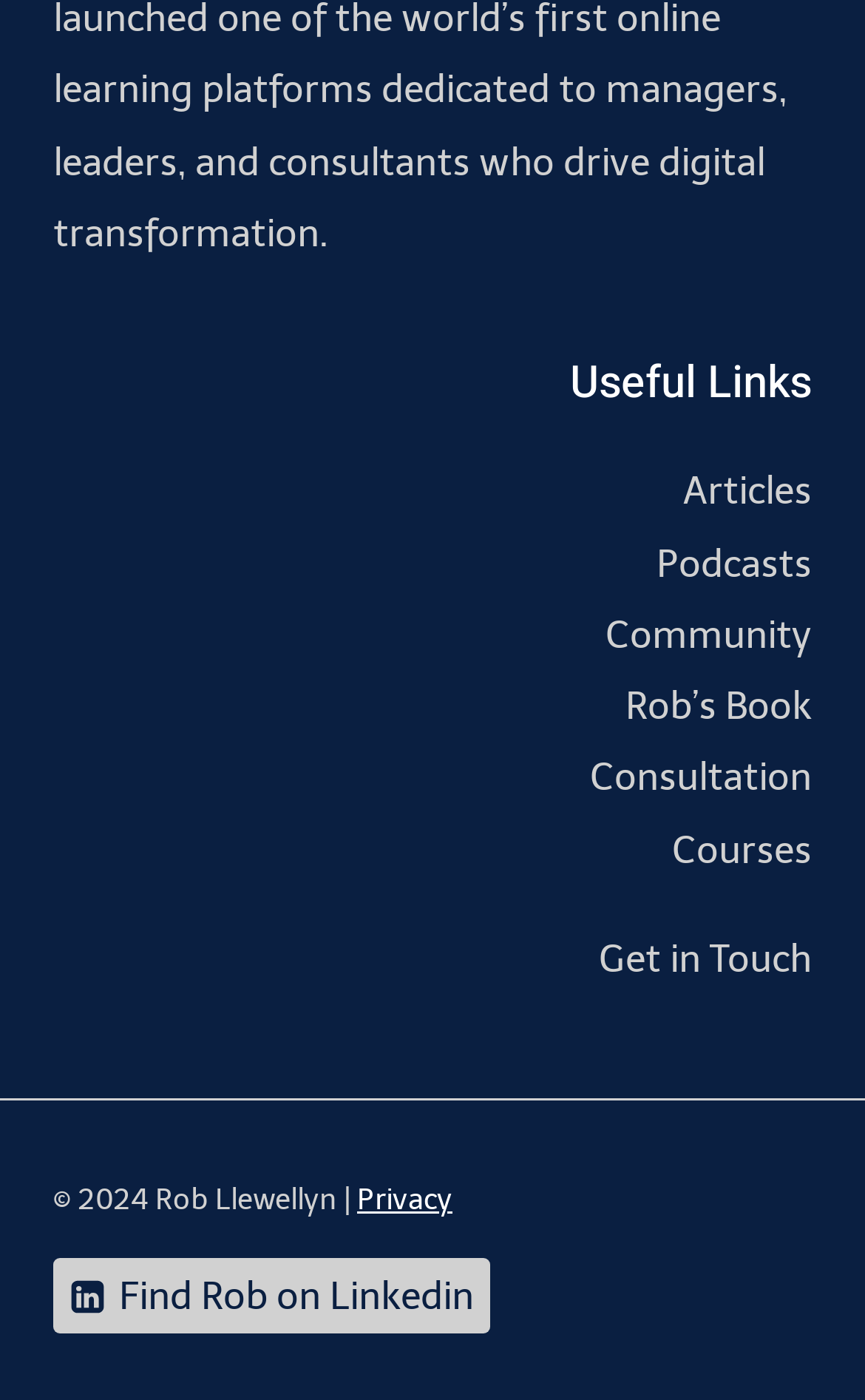Please locate the bounding box coordinates of the region I need to click to follow this instruction: "Visit Rob’s Book".

[0.723, 0.488, 0.938, 0.52]